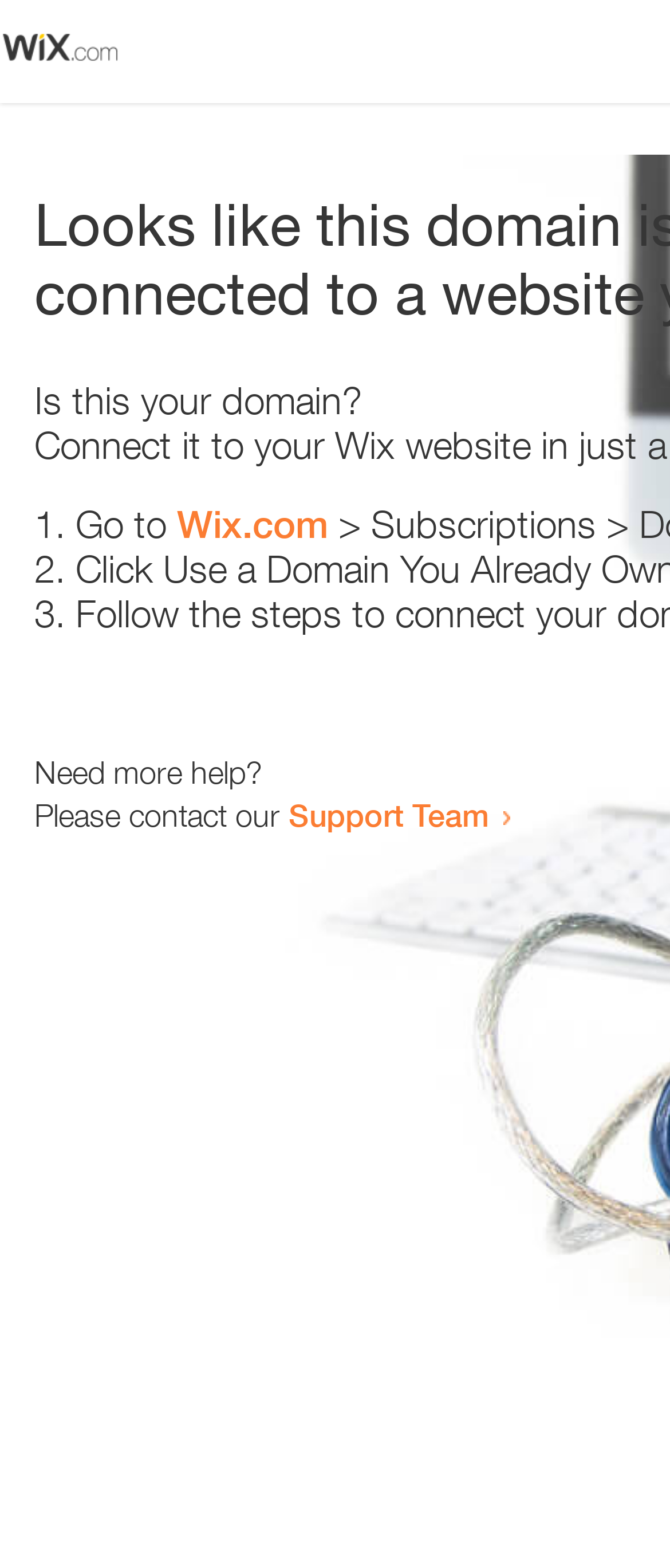Identify the bounding box for the UI element that is described as follows: "Support Team".

[0.431, 0.507, 0.731, 0.532]